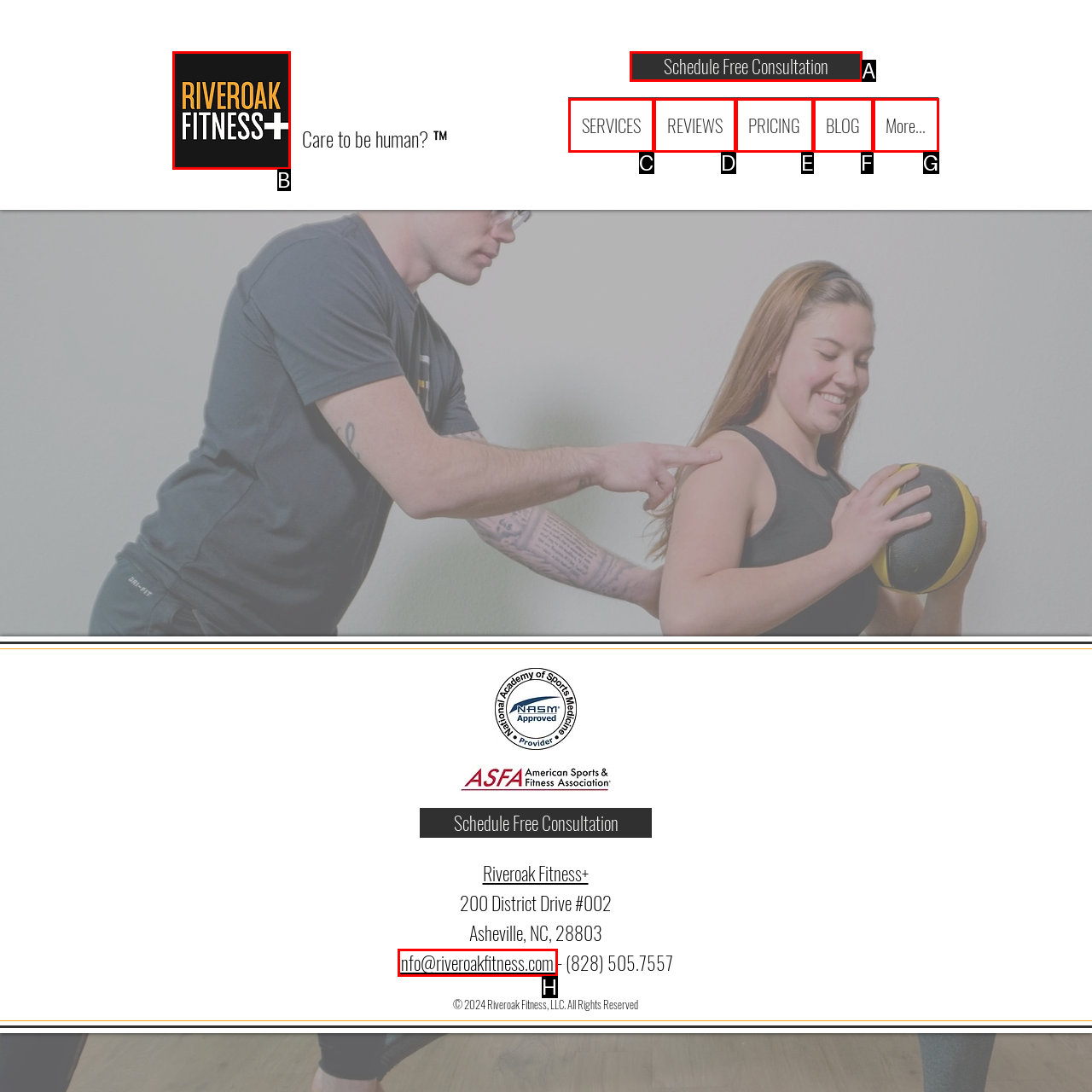Select the letter of the option that should be clicked to achieve the specified task: Click the Riveroak Fitness Logo. Respond with just the letter.

B